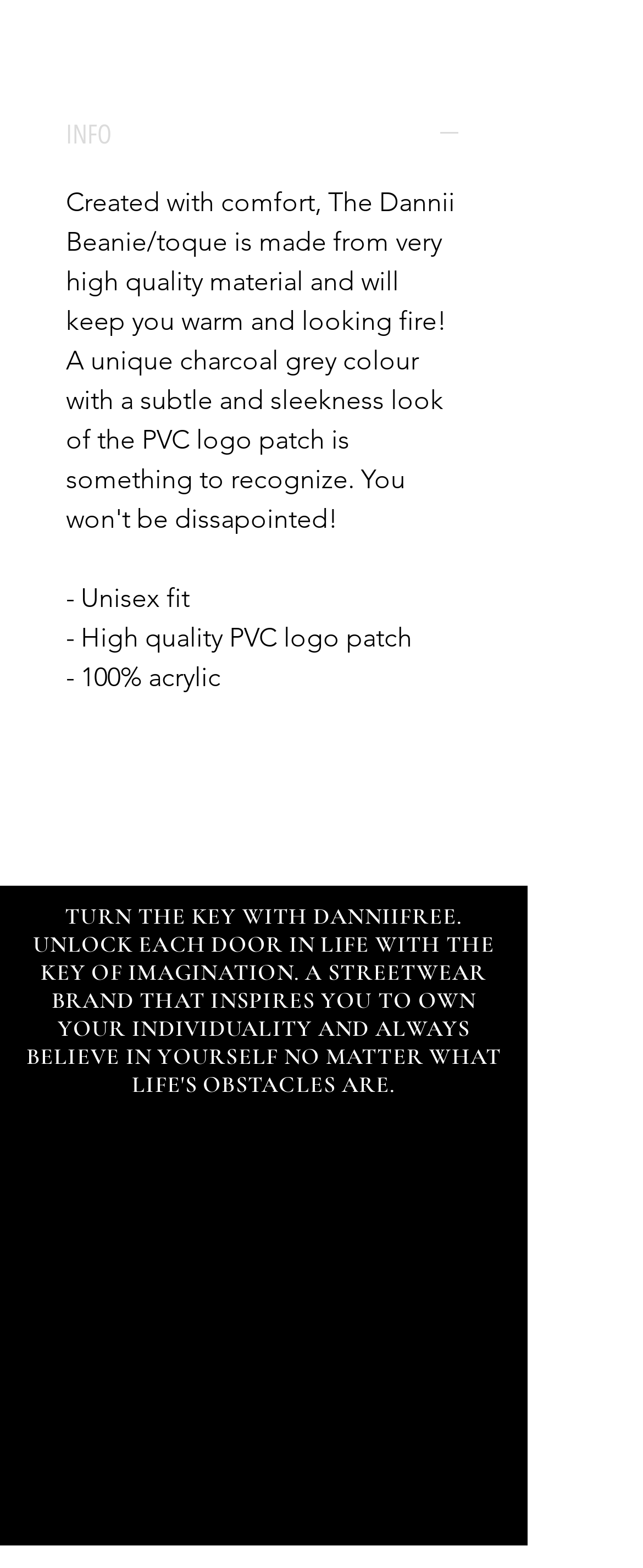Please give a one-word or short phrase response to the following question: 
What is the fit of the Beanie/Toque?

Unisex